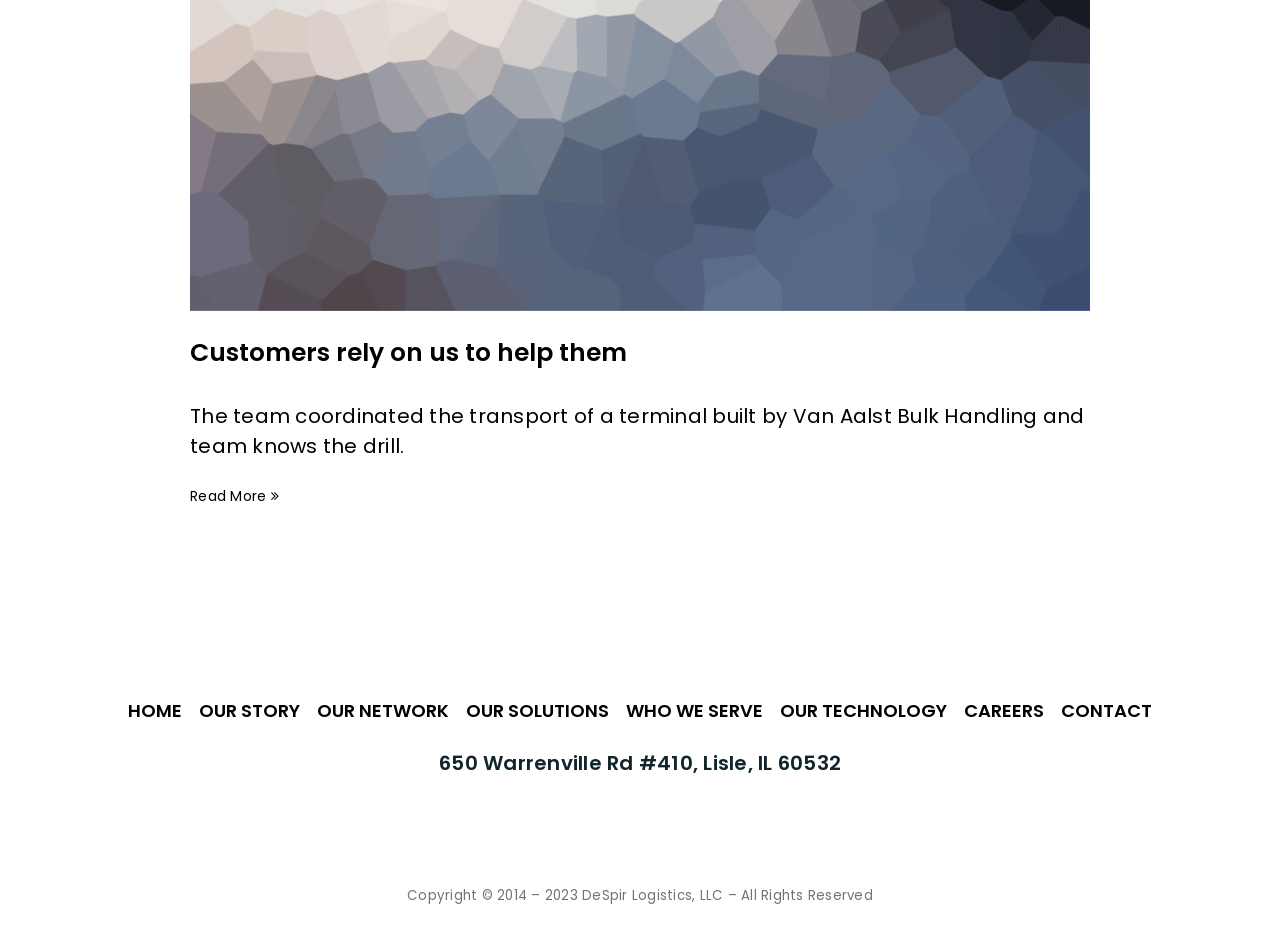Can you identify the bounding box coordinates of the clickable region needed to carry out this instruction: 'Read more about the team's experience'? The coordinates should be four float numbers within the range of 0 to 1, stated as [left, top, right, bottom].

[0.148, 0.514, 0.218, 0.546]